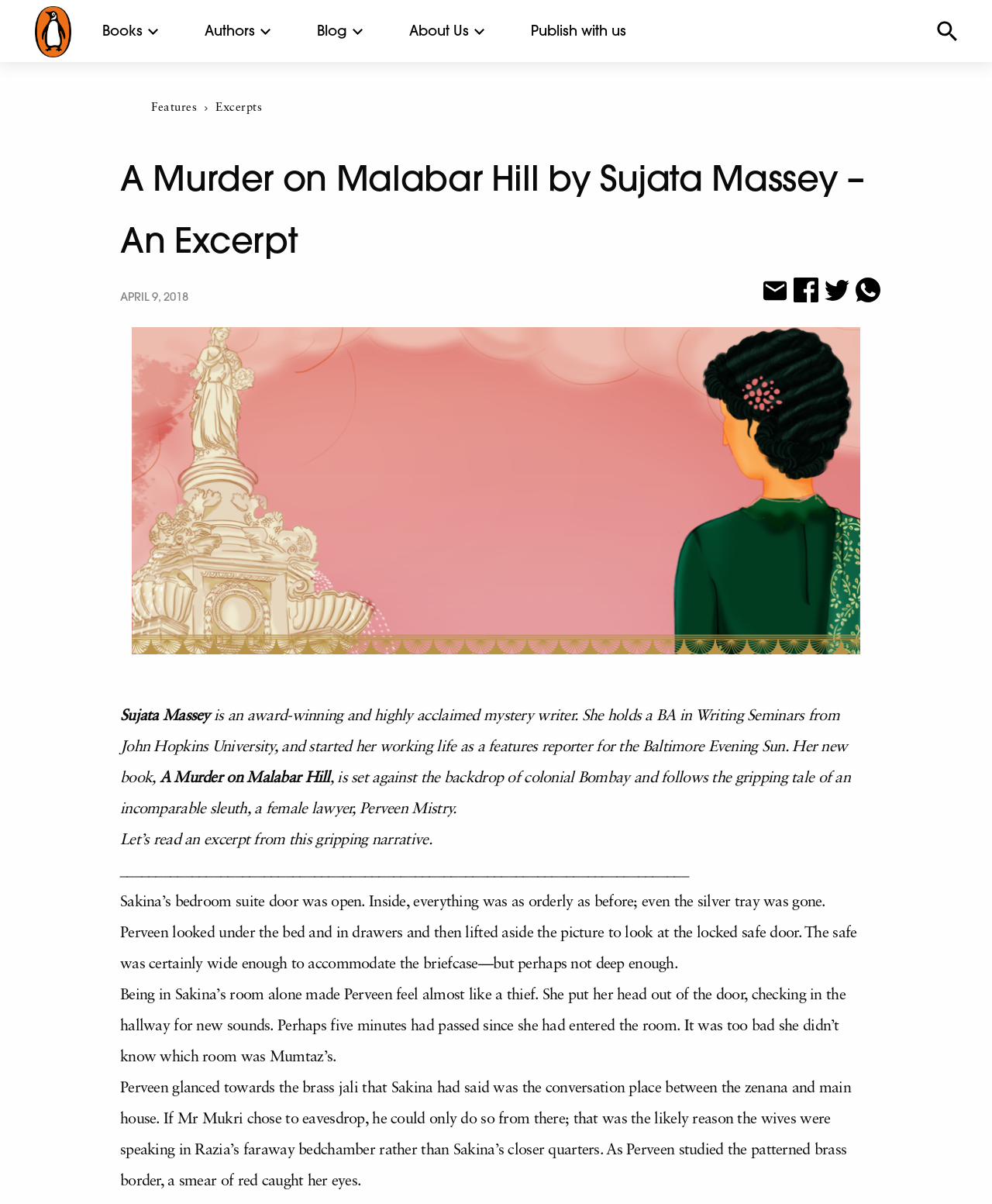Please provide the bounding box coordinates for the element that needs to be clicked to perform the following instruction: "Click on the Excerpts link". The coordinates should be given as four float numbers between 0 and 1, i.e., [left, top, right, bottom].

[0.217, 0.085, 0.264, 0.095]